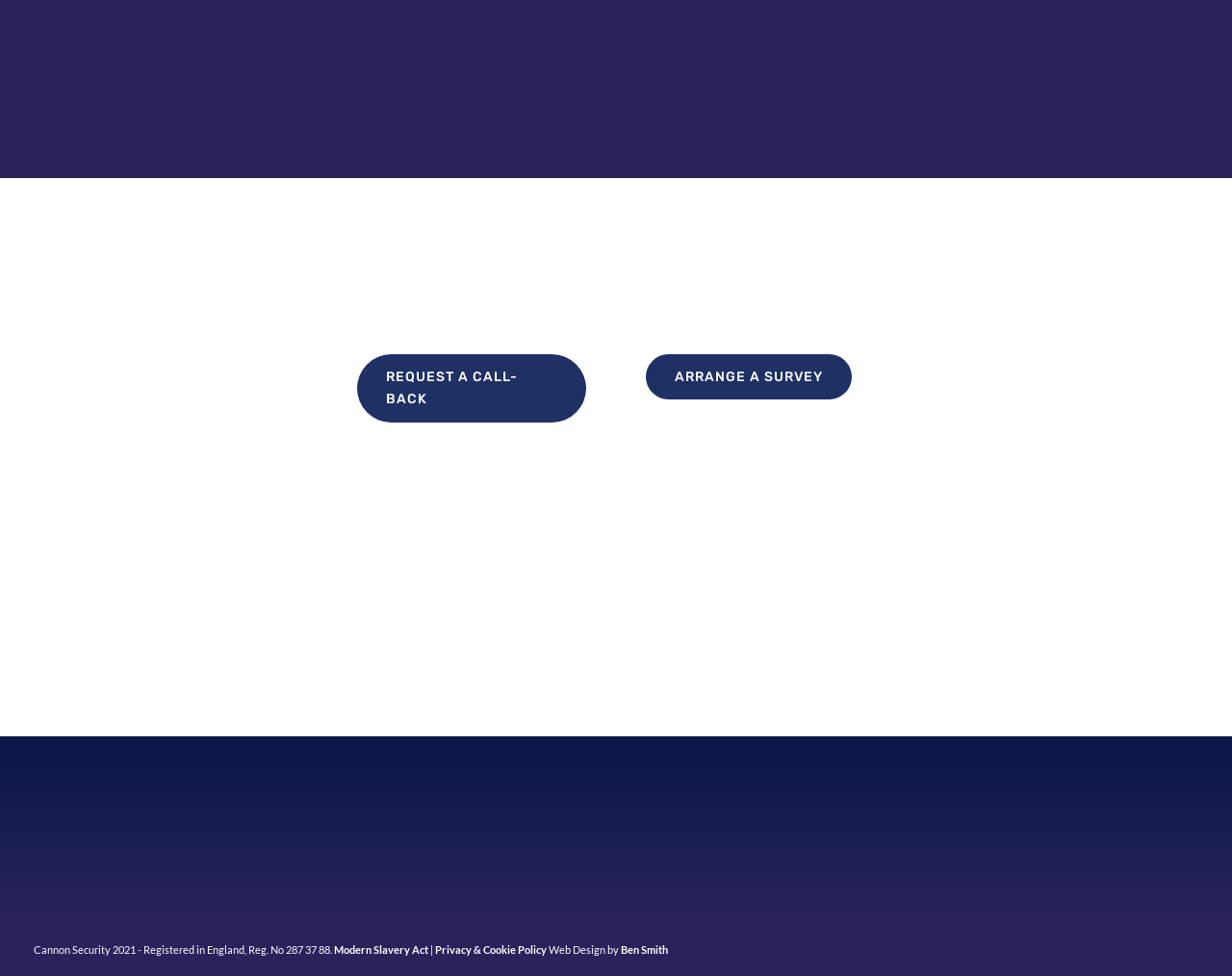Extract the bounding box coordinates of the UI element described: "request a call-back". Provide the coordinates in the format [left, top, right, bottom] with values ranging from 0 to 1.

[0.29, 0.363, 0.476, 0.433]